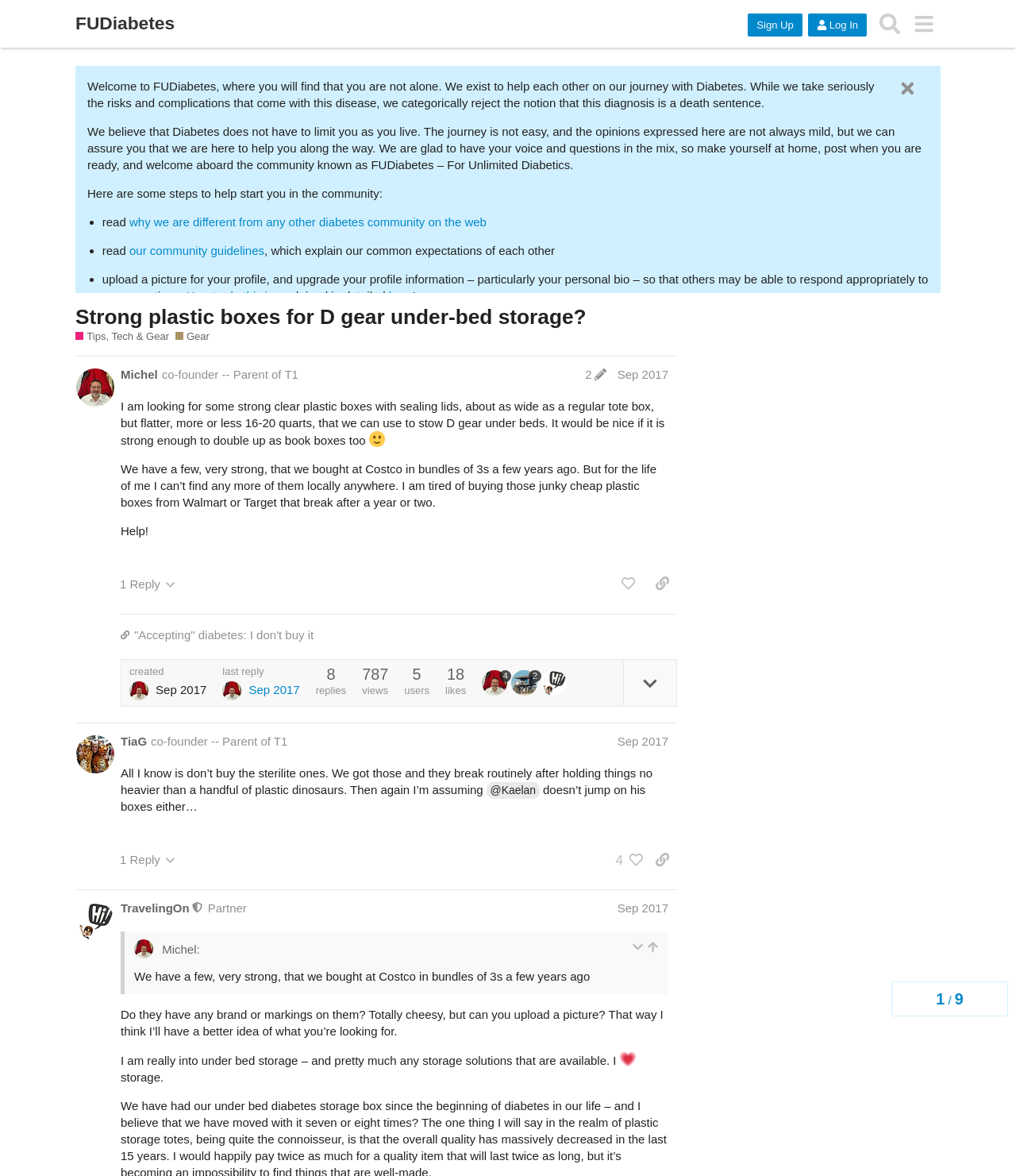Please determine the bounding box coordinates of the element's region to click for the following instruction: "Click on the 'Sign Up' button".

[0.736, 0.011, 0.79, 0.031]